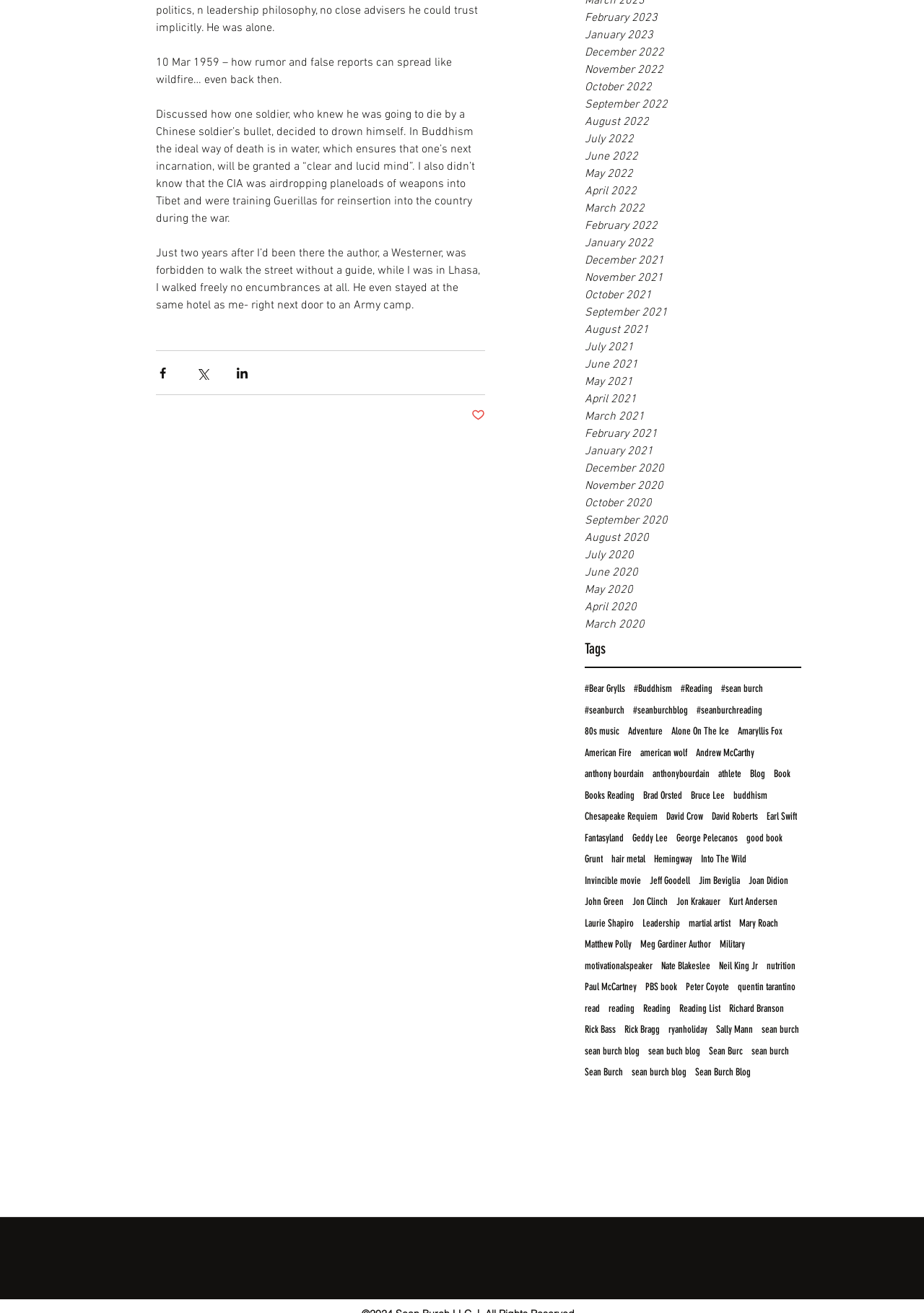What is the first tag listed?
Analyze the image and provide a thorough answer to the question.

By looking at the 'tags' navigation menu, I found that the first tag listed is '#Bear Grylls', which is located at the top of the list.